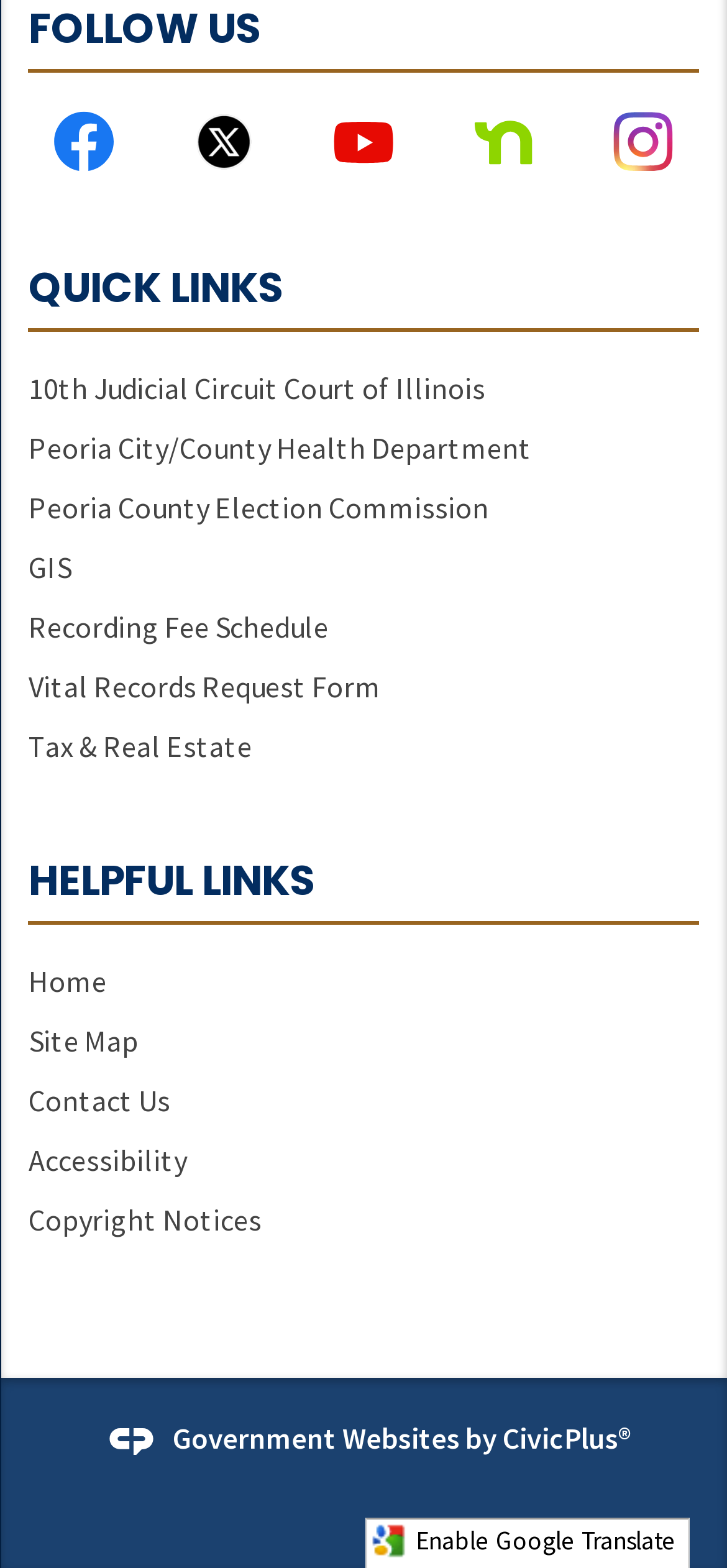Given the webpage screenshot, identify the bounding box of the UI element that matches this description: "alt="YouTube"".

[0.458, 0.071, 0.541, 0.11]